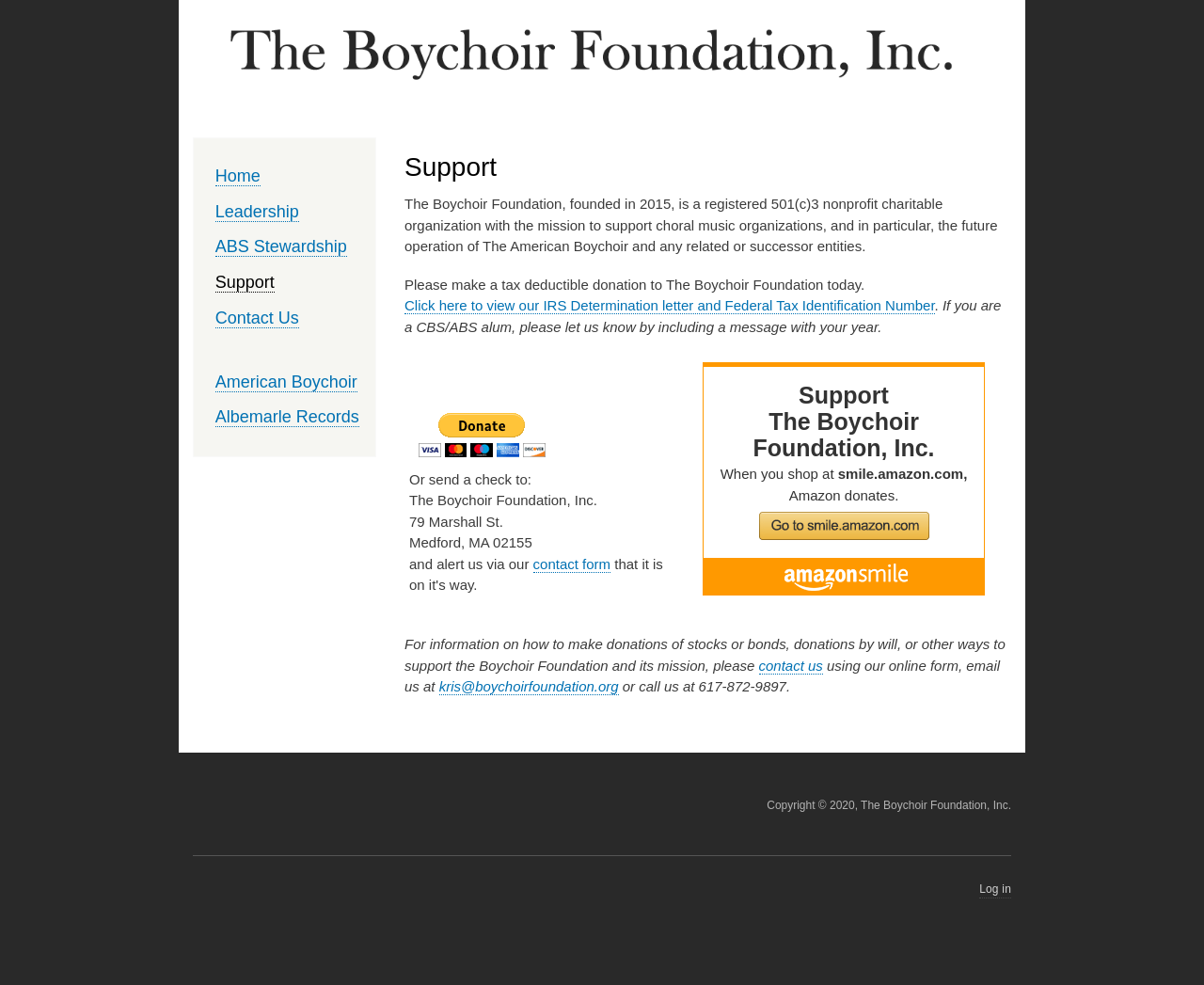Find the bounding box coordinates for the area you need to click to carry out the instruction: "Contact us using the online form". The coordinates should be four float numbers between 0 and 1, indicated as [left, top, right, bottom].

[0.443, 0.564, 0.507, 0.581]